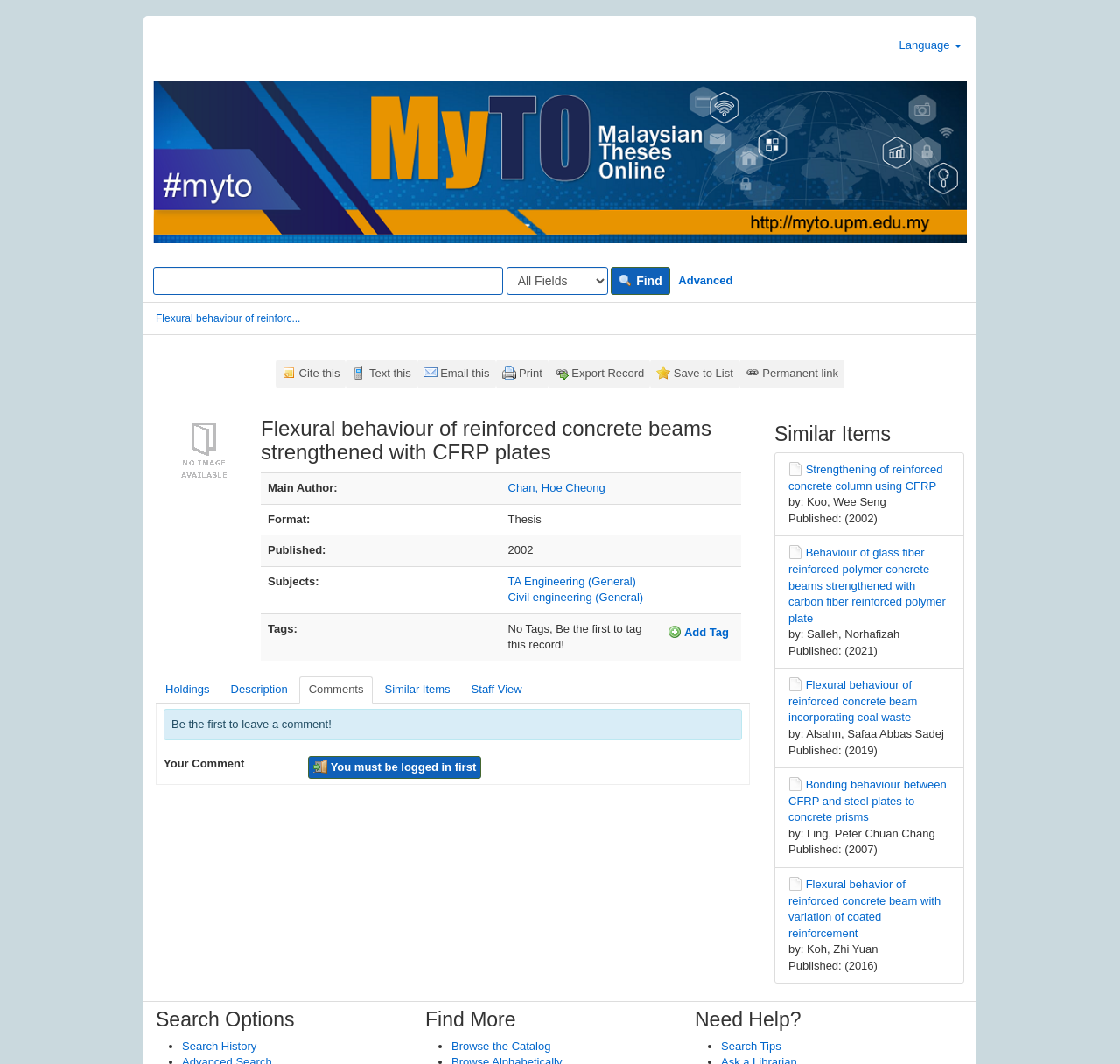Indicate the bounding box coordinates of the element that must be clicked to execute the instruction: "View the profile of Dr. Nnamdi Nwaohiri". The coordinates should be given as four float numbers between 0 and 1, i.e., [left, top, right, bottom].

None